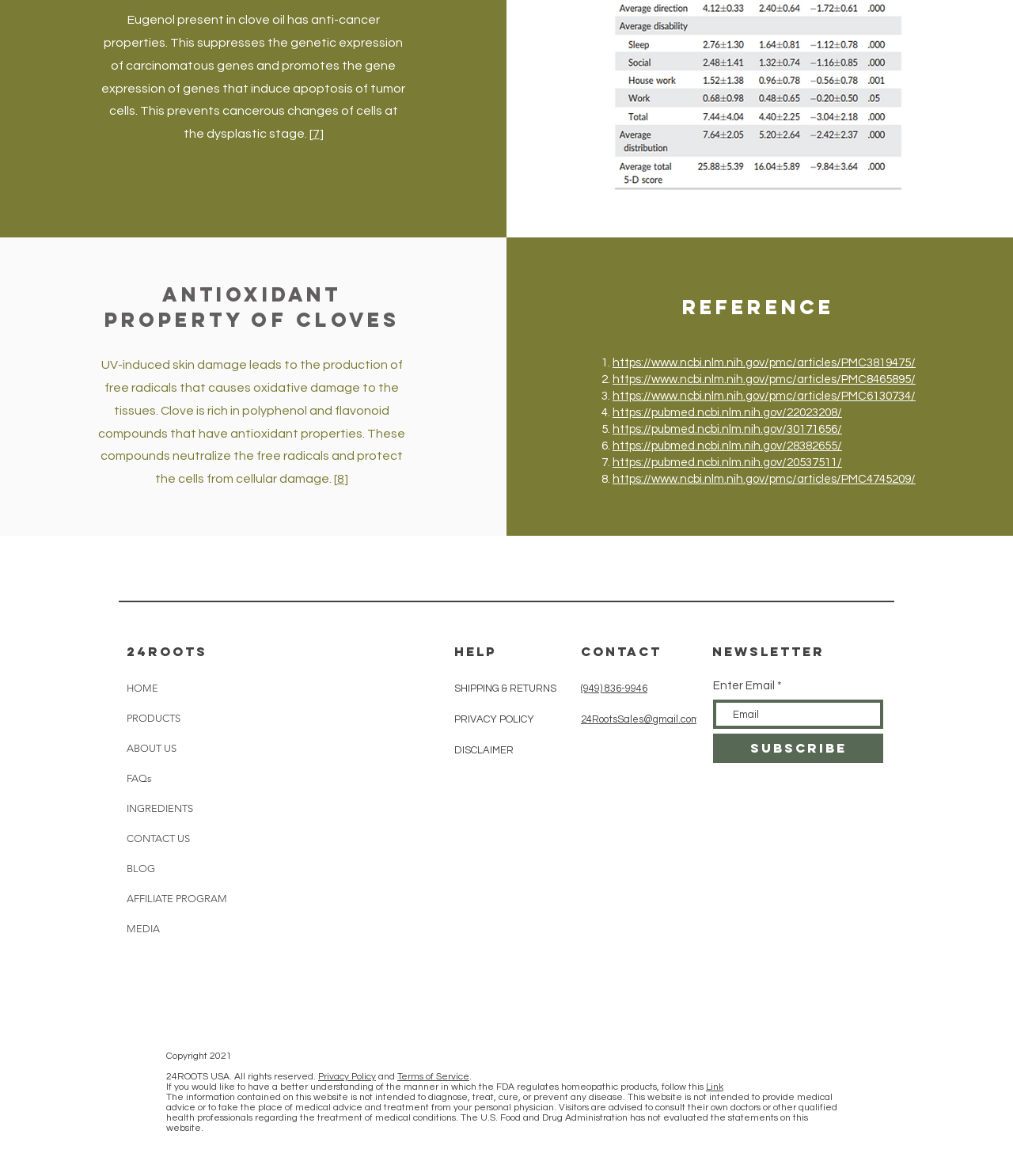Locate the bounding box coordinates of the element you need to click to accomplish the task described by this instruction: "Click the 'SUBSCRIBE' button".

[0.704, 0.624, 0.872, 0.649]